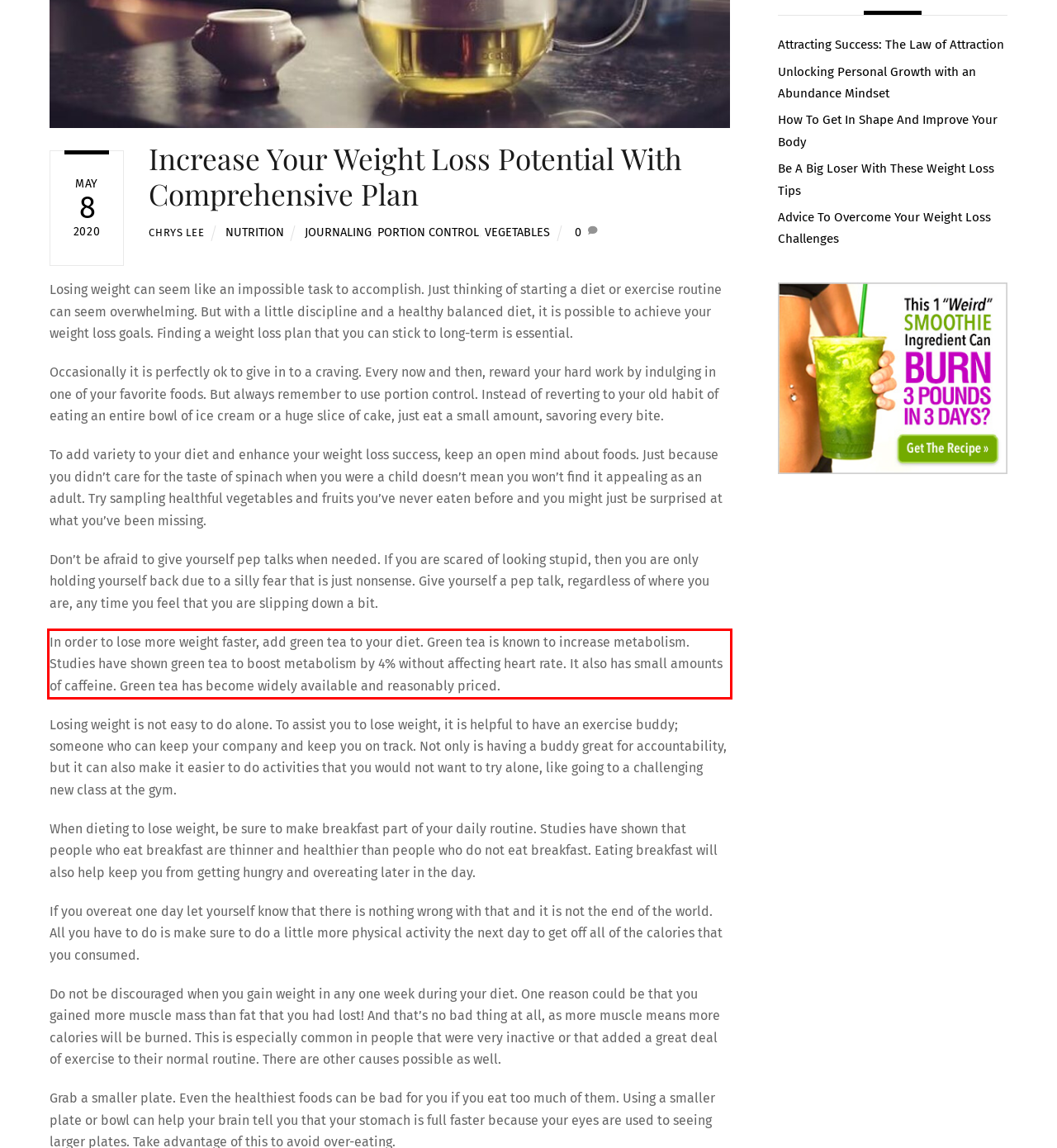With the provided screenshot of a webpage, locate the red bounding box and perform OCR to extract the text content inside it.

In order to lose more weight faster, add green tea to your diet. Green tea is known to increase metabolism. Studies have shown green tea to boost metabolism by 4% without affecting heart rate. It also has small amounts of caffeine. Green tea has become widely available and reasonably priced.